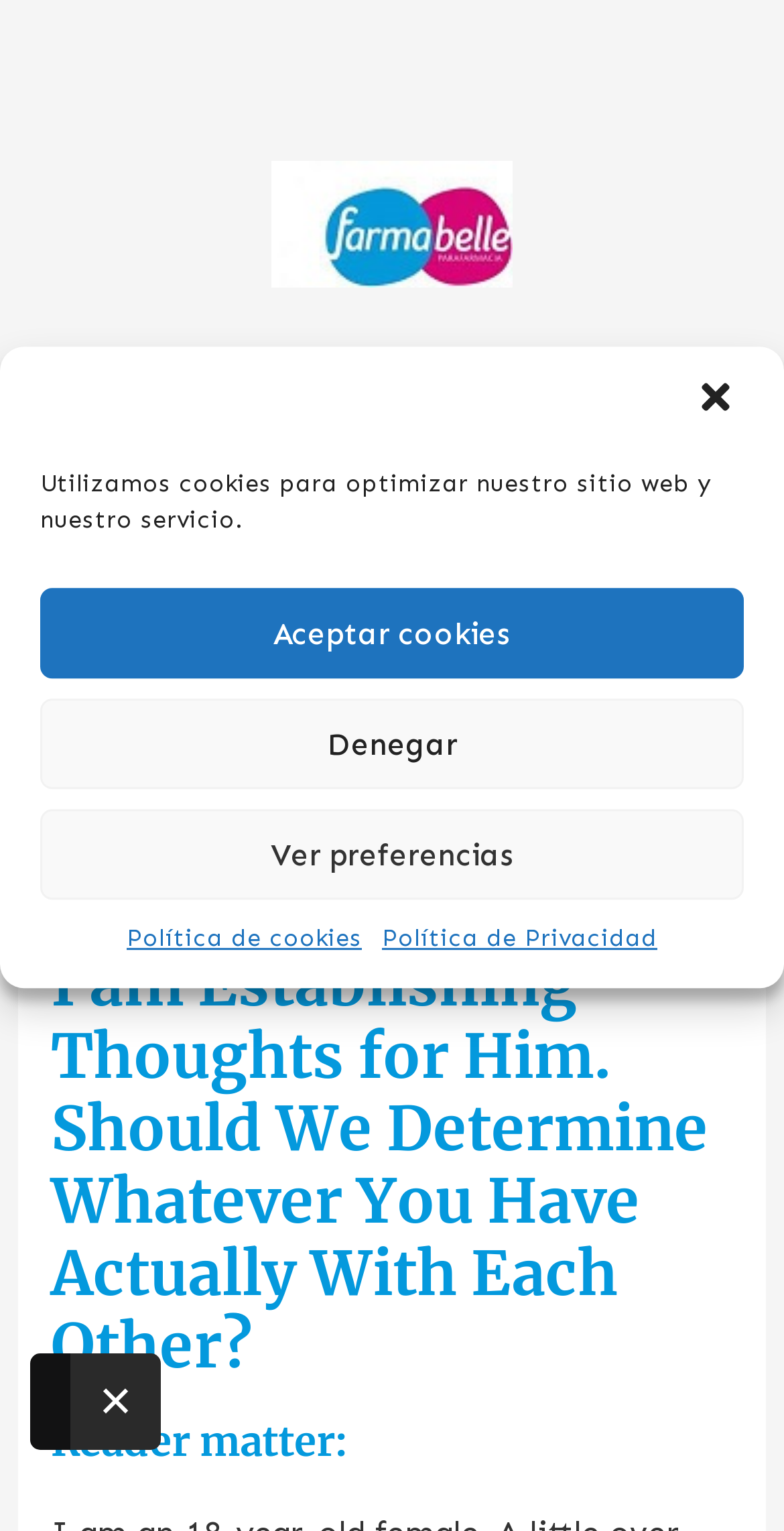Identify and extract the main heading of the webpage.

I am Establishing Thoughts for Him. Should We Determine Whatever You Have Actually With Each Other?